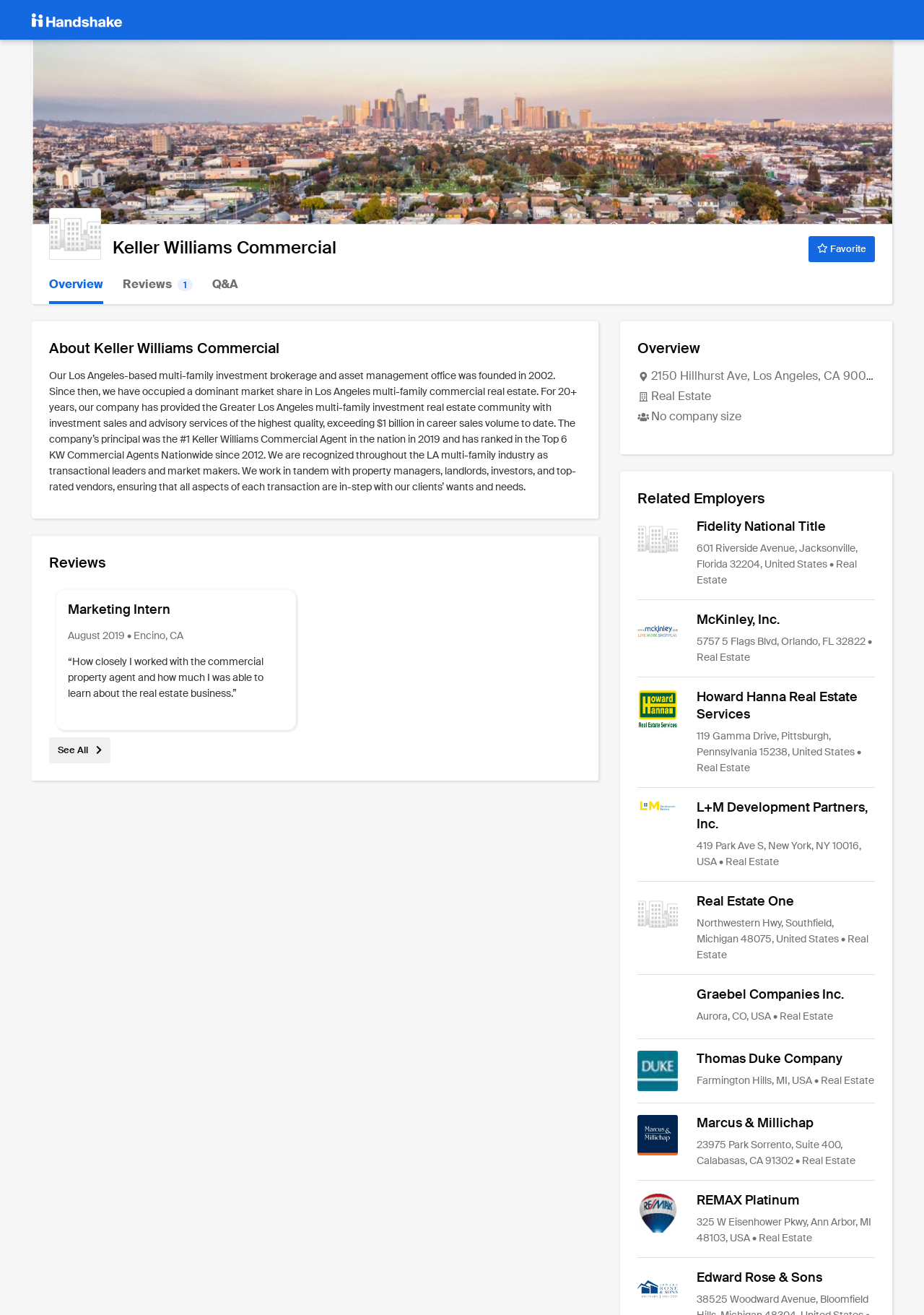Offer a meticulous caption that includes all visible features of the webpage.

This webpage is about Keller Williams Commercial, a real estate company. At the top, there is a link to "Handshake" and an image of the Handshake logo. Below that, there is a large image that spans almost the entire width of the page. 

To the left, there is a section with a heading "Keller Williams Commercial" and a button labeled "Favorite". Below that, there are three links: "Overview", "Reviews 1", and "Q&A". 

The main content of the page is divided into three sections. The first section is about the company, with a heading "About Keller Williams Commercial" and a paragraph of text describing the company's history and services. 

The second section is about reviews, with a heading "Reviews" and a subheading "Marketing Intern". There is a review from August 2019, with a quote from the reviewer and information about the location of the internship. 

The third section is about related employers, with a heading "Related Employers". There are eight links to other real estate companies, each with an image, a heading, and a brief description of the company, including its location and industry. These companies are Fidelity National Title, McKinley, Inc., Howard Hanna Real Estate Services, L+M Development Partners, Inc., Real Estate One, Graebel Companies Inc., Thomas Duke Company, Marcus & Millichap, REMAX Platinum, and Edward Rose & Sons.